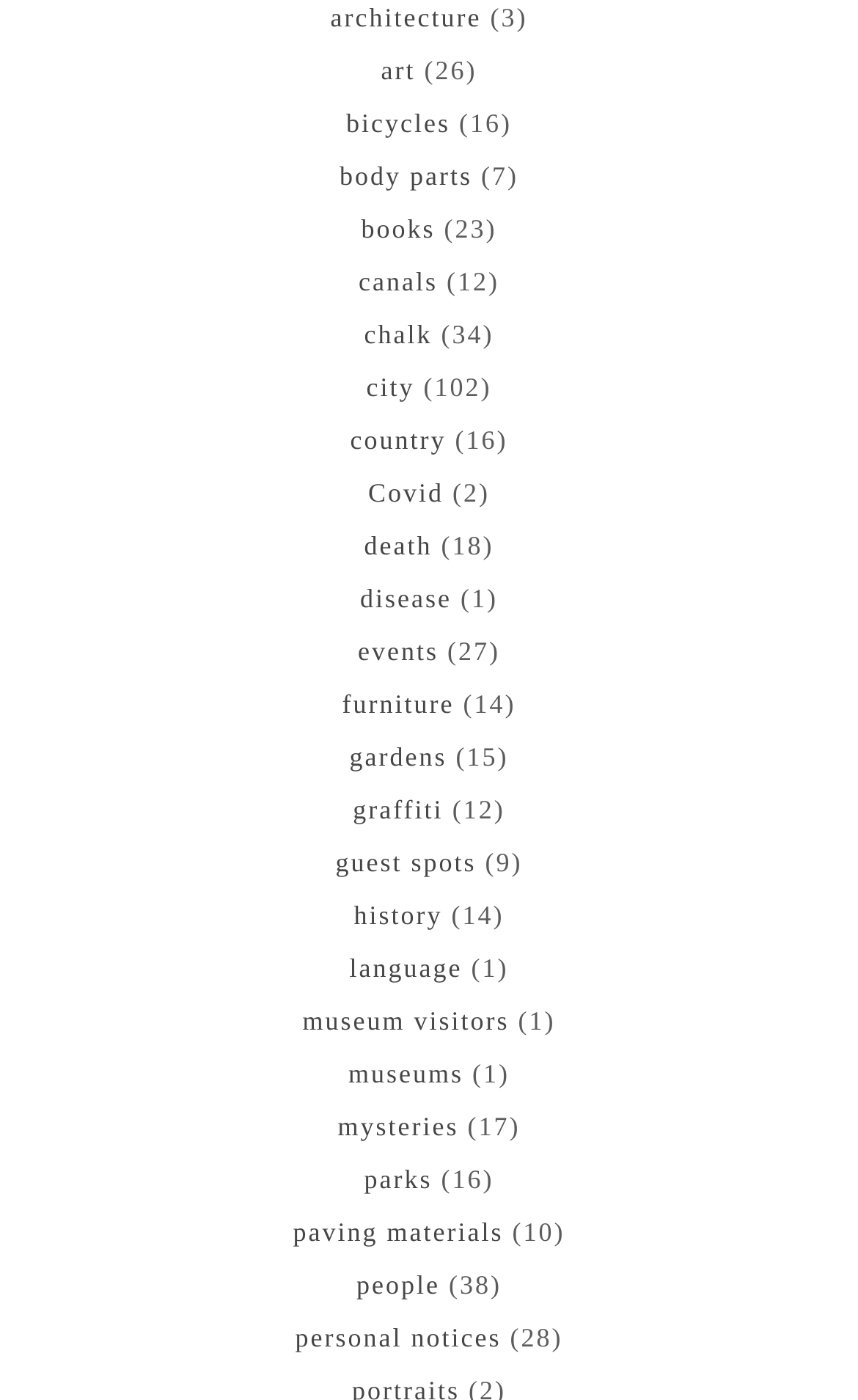What is the topic with the most occurrences?
Please respond to the question with a detailed and well-explained answer.

I looked at the StaticText elements next to each link and counted the occurrences of each topic. The topic 'people' has 38 occurrences, which is the most among all topics.